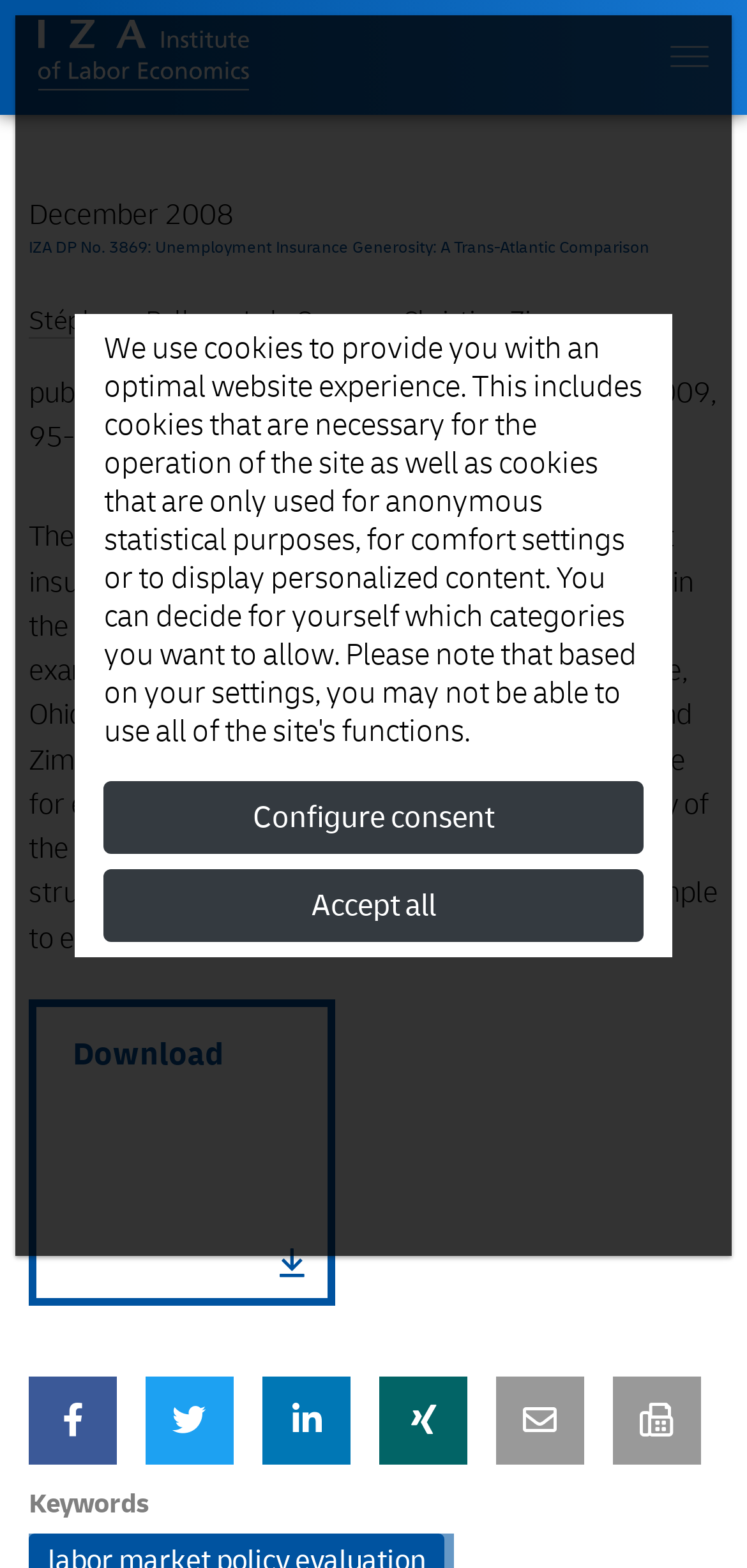Describe the webpage in detail, including text, images, and layout.

This webpage is about a research paper titled "Unemployment Insurance Generosity: A Trans-Atlantic Comparison" from the Institute of Labor Economics (IZA). At the top left, there is a logo image and a link to the institute's website. On the top right, there is a button to toggle navigation.

Below the navigation button, there is a section with the publication date "December 2008" and the title of the paper, which is a heading element. The authors of the paper, Stéphane Pallage, Lyle Scruggs, and Christian Zimmermann, are listed below the title with links to their profiles.

The abstract of the paper is presented in a large block of text, which summarizes the research goal and methodology. The abstract is positioned below the author list and occupies most of the page's width.

On the right side of the abstract, there are two links: "Download" with a download icon and another link with a share icon. Below these links, there are six social media links, each represented by an icon, allowing users to share the paper on various platforms.

At the bottom of the page, there is a section with a heading "Keywords" and two buttons: "Configure consent" and "Accept all", which are related to cookie consent.